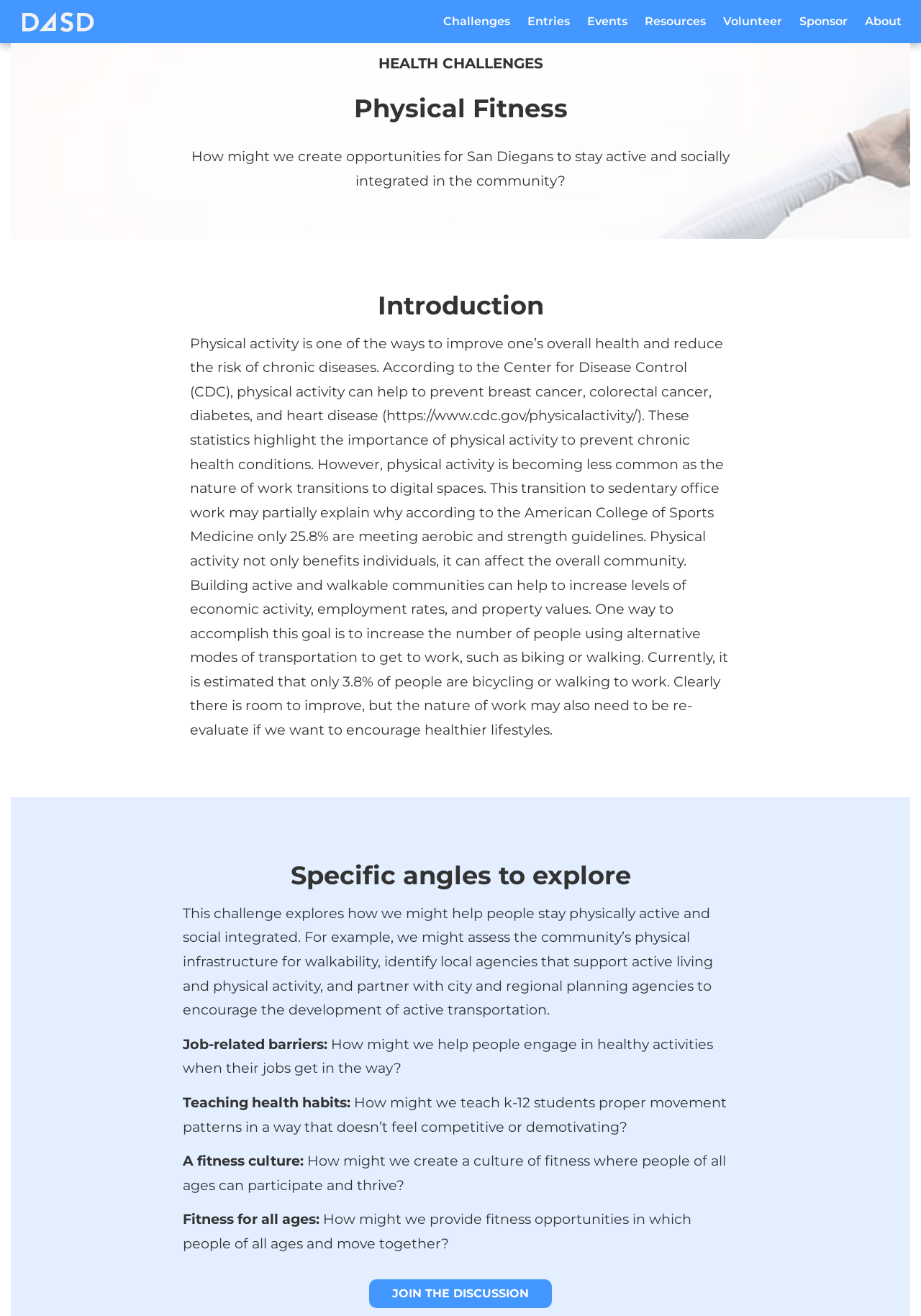Pinpoint the bounding box coordinates of the area that must be clicked to complete this instruction: "Click on the 'Resources' link".

[0.691, 0.0, 0.776, 0.033]